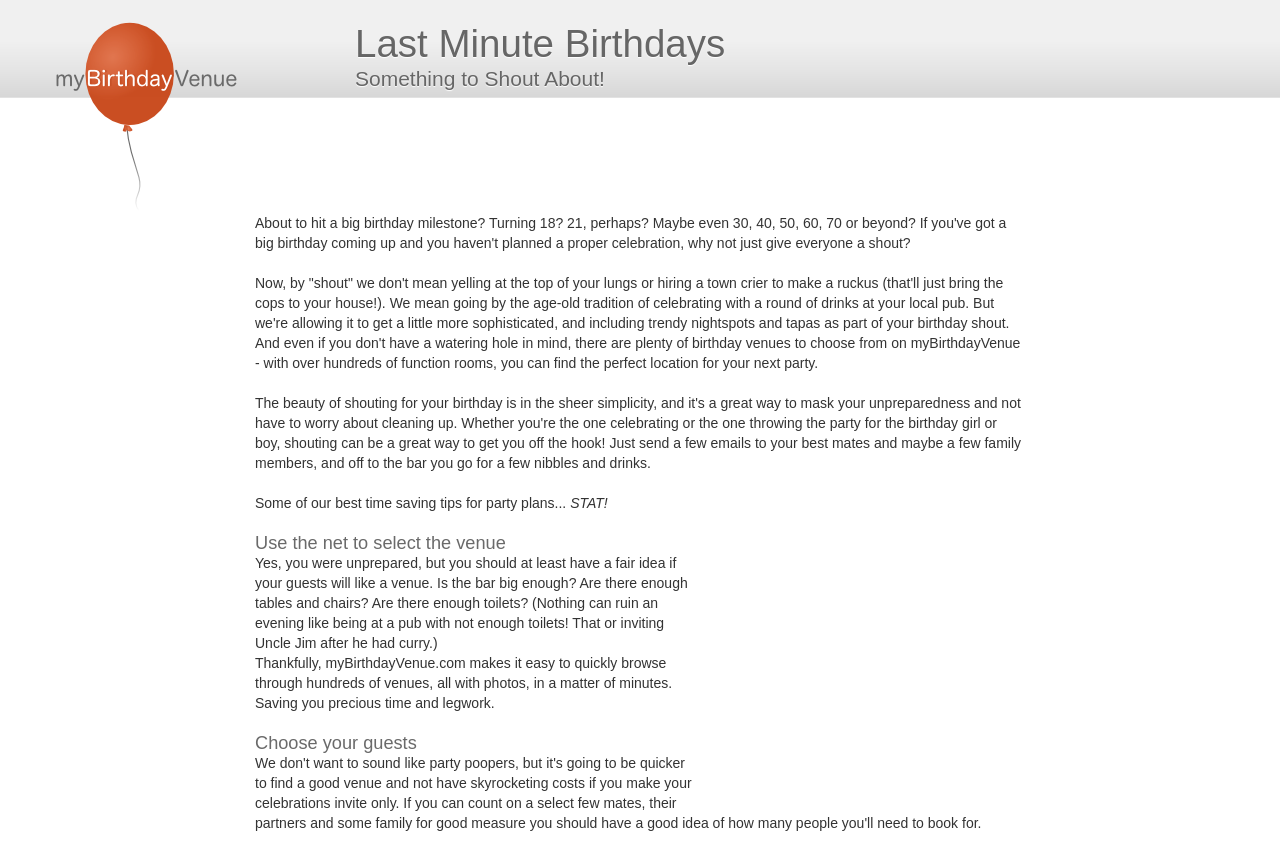Find the bounding box of the web element that fits this description: "aria-label="Advertisement" name="aswift_0" title="Advertisement"".

[0.566, 0.628, 0.801, 0.922]